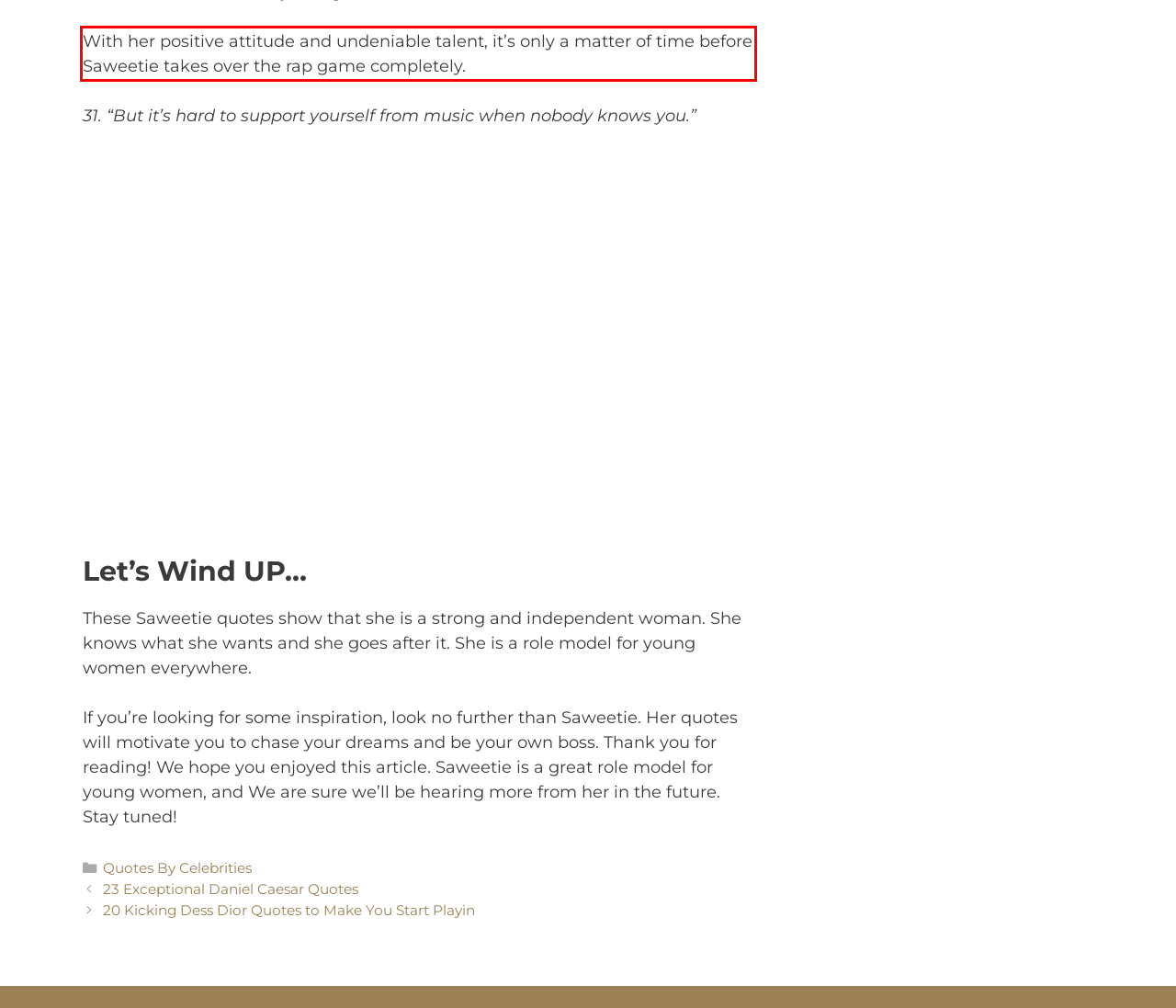Using the webpage screenshot, recognize and capture the text within the red bounding box.

With her positive attitude and undeniable talent, it’s only a matter of time before Saweetie takes over the rap game completely.